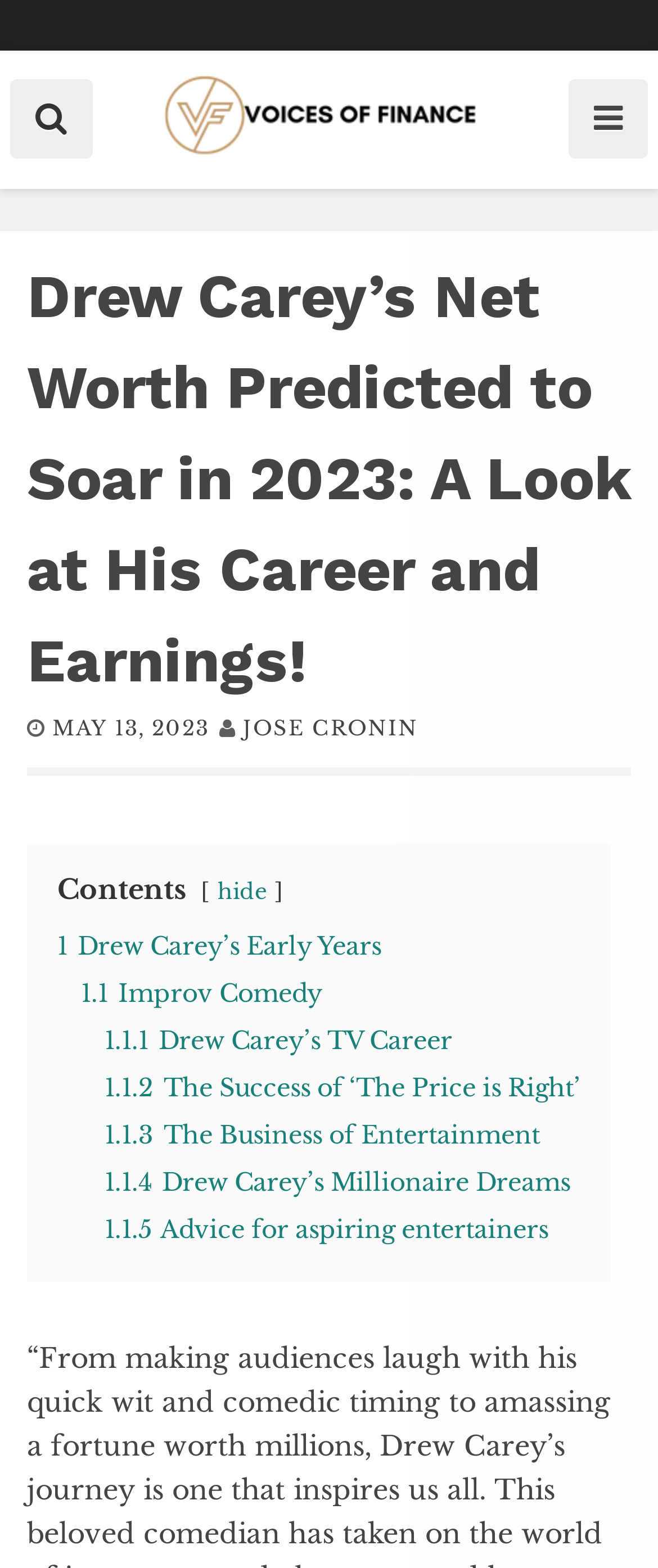What is the name of the person whose net worth is predicted to soar?
Refer to the image and respond with a one-word or short-phrase answer.

Drew Carey